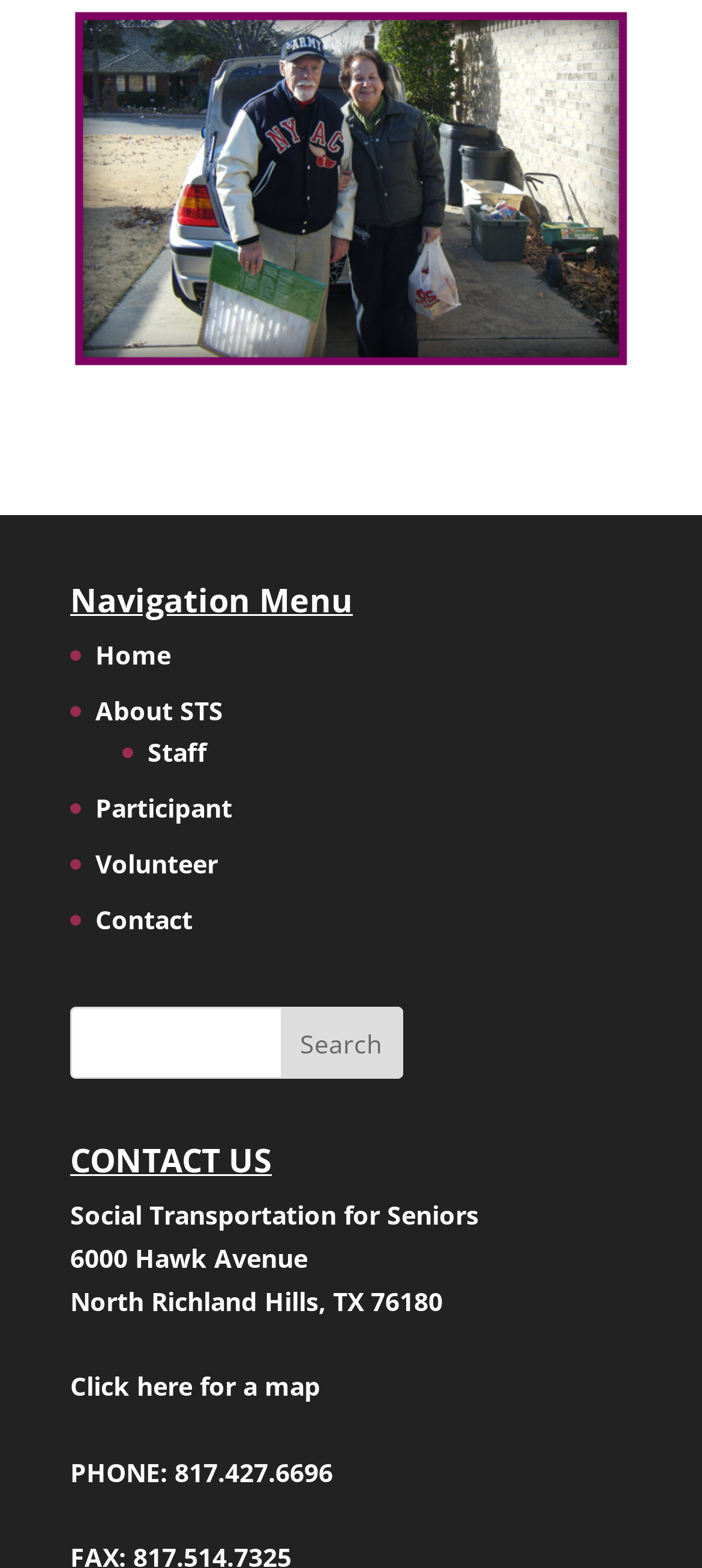Determine the bounding box coordinates for the clickable element required to fulfill the instruction: "Call the phone number". Provide the coordinates as four float numbers between 0 and 1, i.e., [left, top, right, bottom].

[0.238, 0.928, 0.474, 0.95]